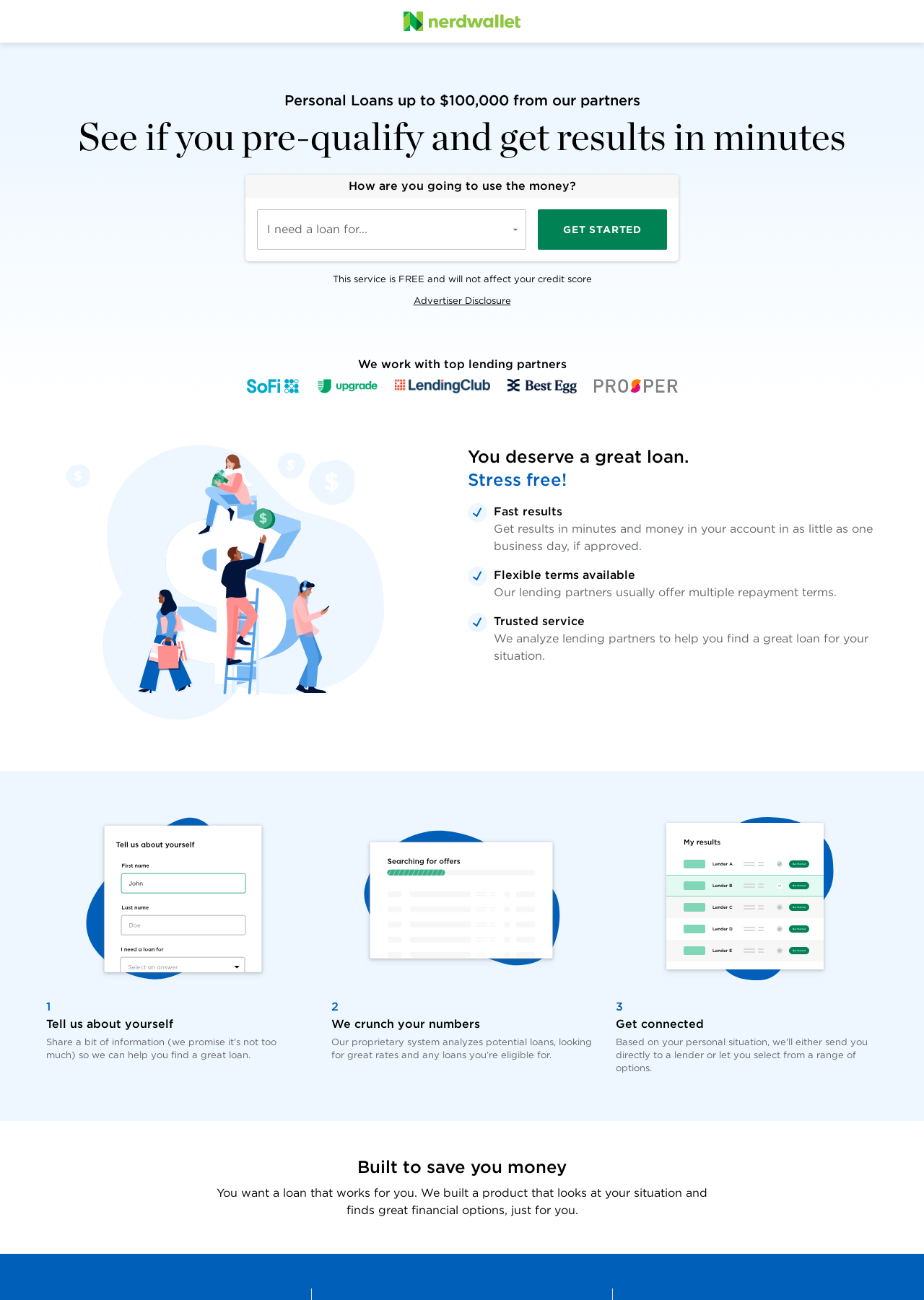Extract the main title from the webpage.

See if you pre-qualify and get results in minutes